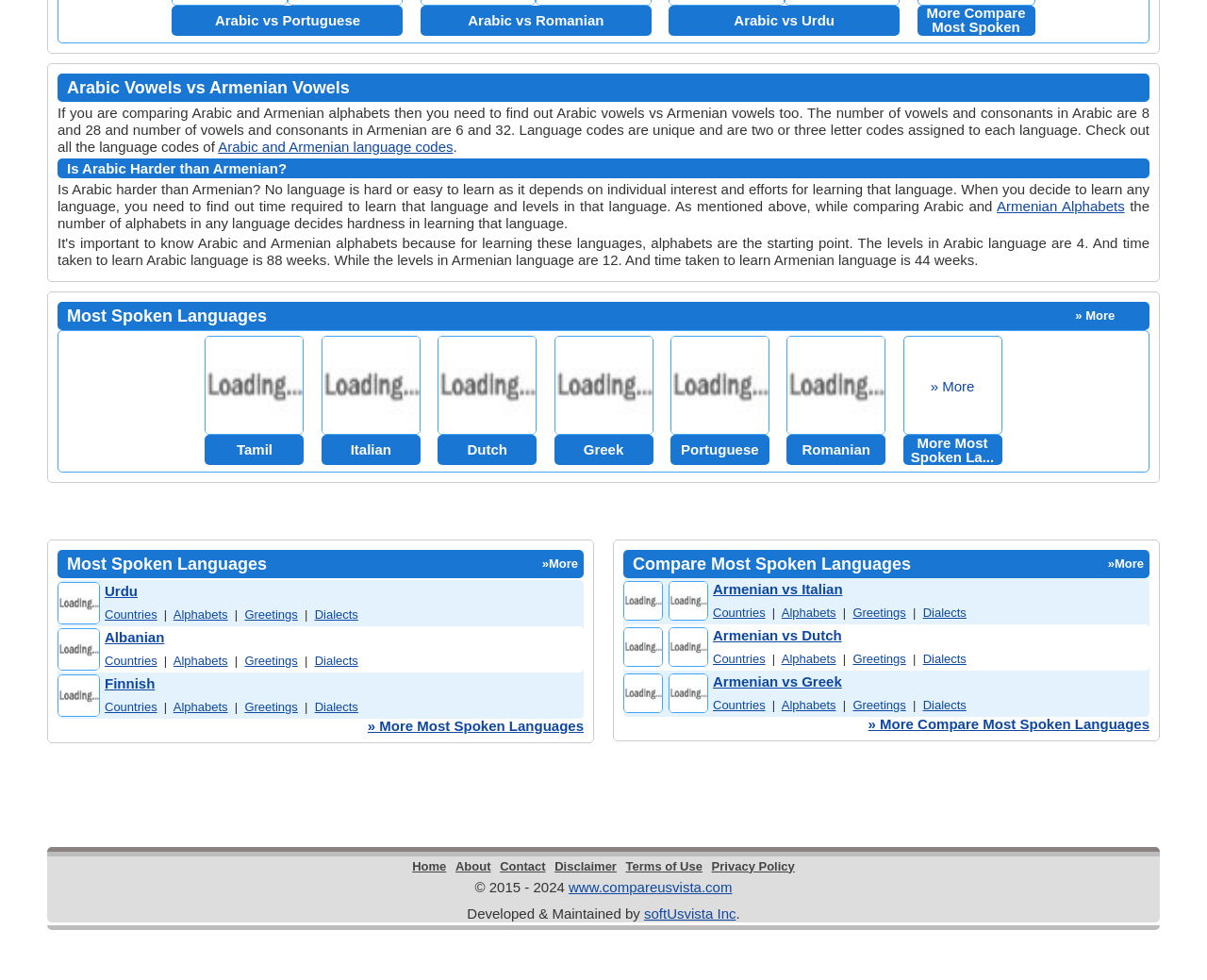Based on the element description: "Arabic and Armenian language codes", identify the UI element and provide its bounding box coordinates. Use four float numbers between 0 and 1, [left, top, right, bottom].

[0.181, 0.141, 0.375, 0.157]